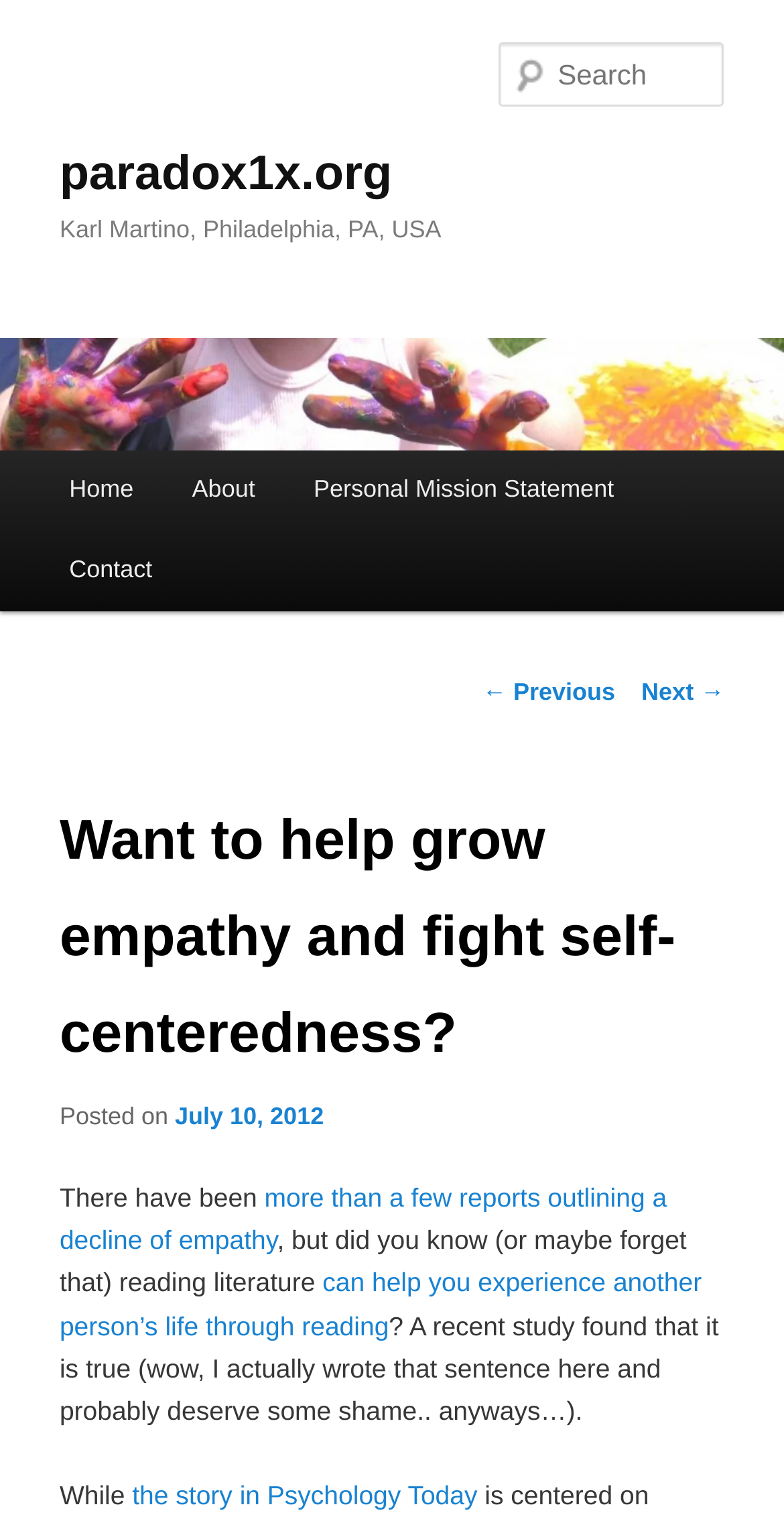Please determine the bounding box coordinates of the element's region to click in order to carry out the following instruction: "Learn more about the author". The coordinates should be four float numbers between 0 and 1, i.e., [left, top, right, bottom].

[0.208, 0.297, 0.363, 0.35]